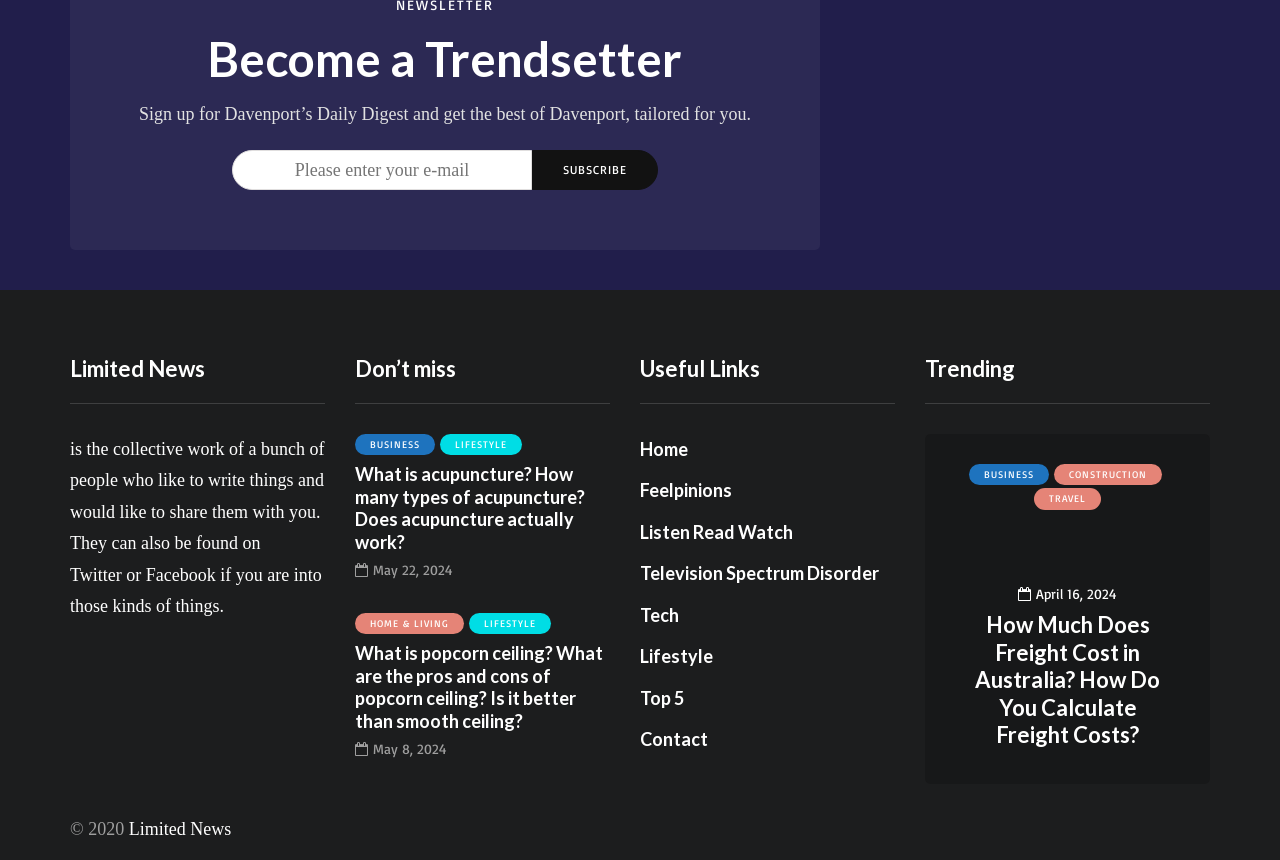How many categories are listed under 'Don’t miss'?
Kindly offer a comprehensive and detailed response to the question.

Under the heading 'Don’t miss', there are three links listed: 'BUSINESS', 'LIFESTYLE', and 'HOME & LIVING'. These links likely represent categories of articles or topics that users might be interested in.